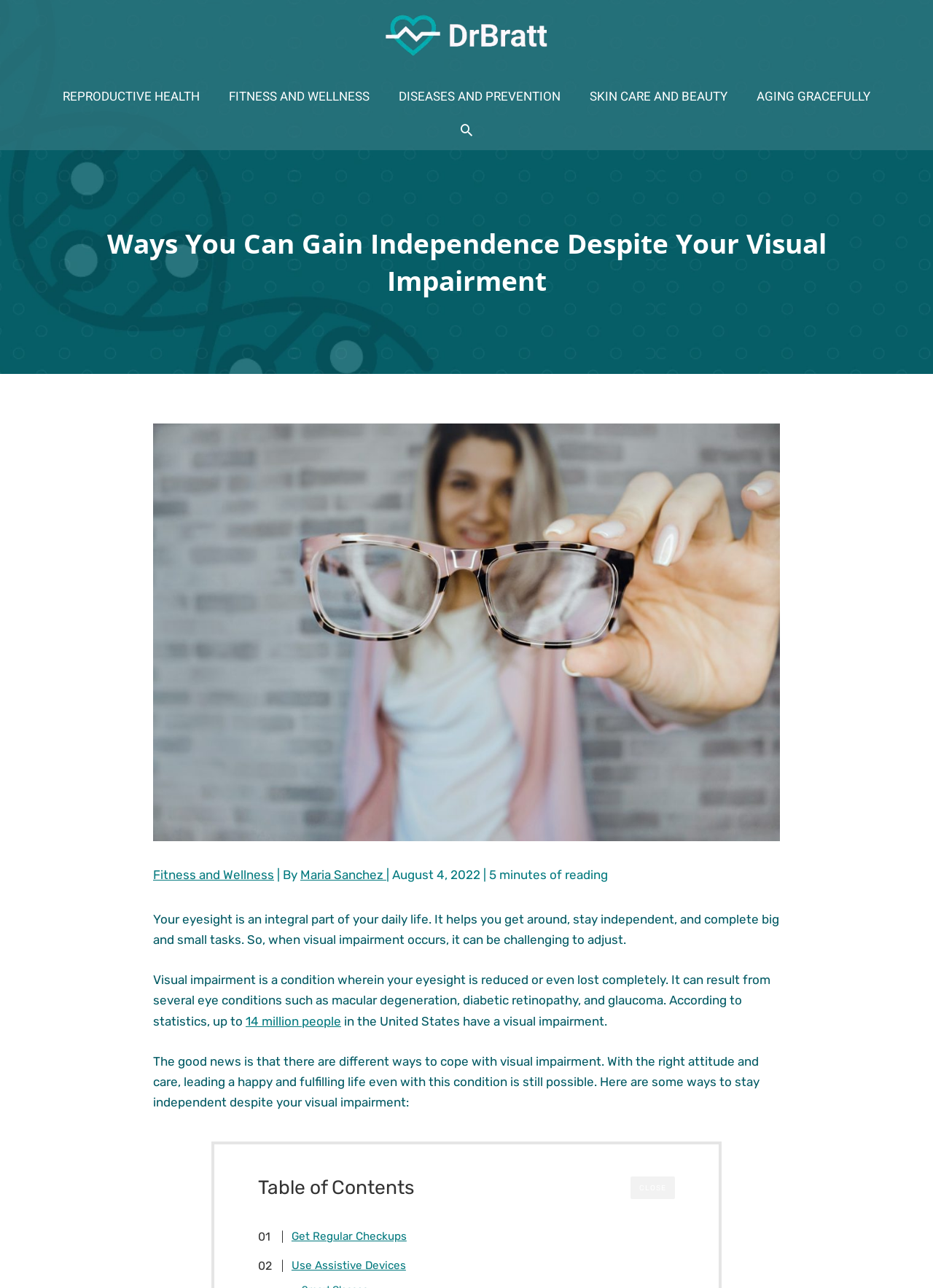Locate the bounding box coordinates of the area that needs to be clicked to fulfill the following instruction: "Click the Dr. Bratt logo". The coordinates should be in the format of four float numbers between 0 and 1, namely [left, top, right, bottom].

[0.41, 0.021, 0.59, 0.032]